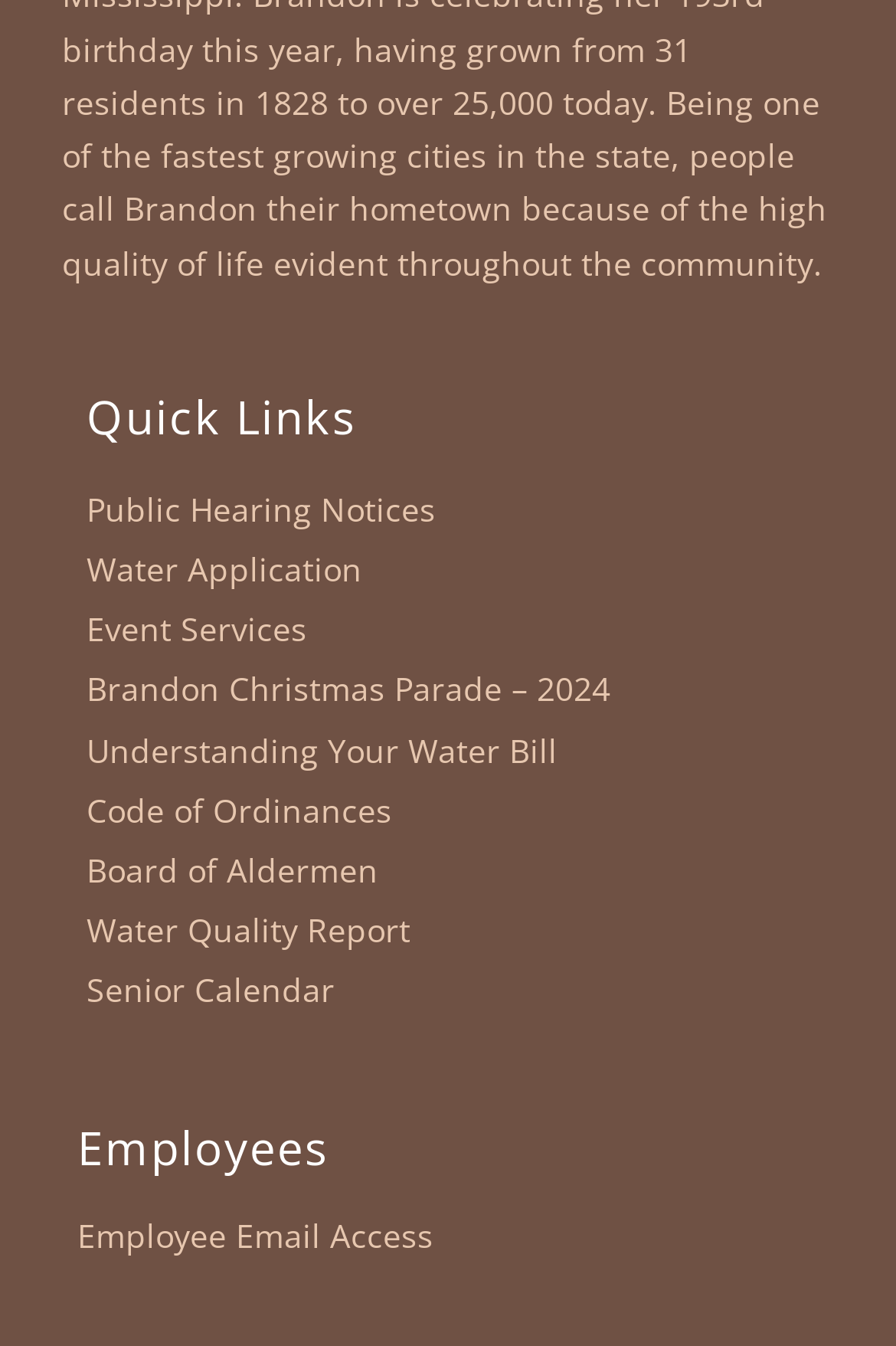Given the element description, predict the bounding box coordinates in the format (top-left x, top-left y, bottom-right x, bottom-right y), using floating point numbers between 0 and 1: Life Coach

None